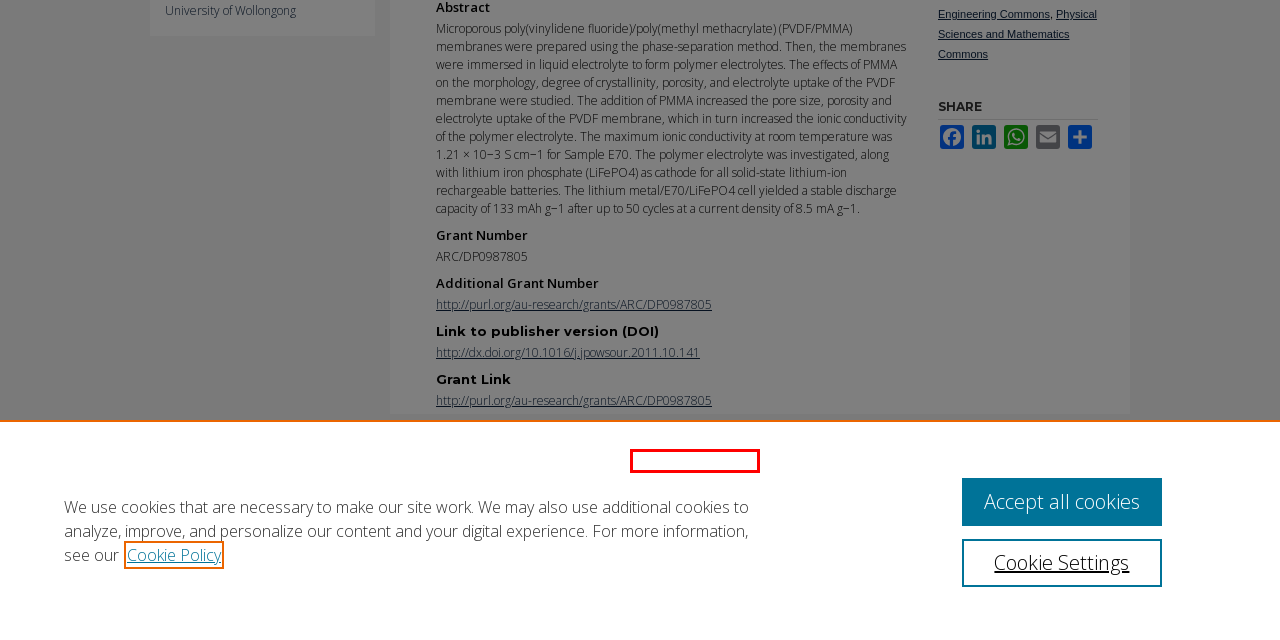You are given a screenshot of a webpage with a red bounding box around an element. Choose the most fitting webpage description for the page that appears after clicking the element within the red bounding box. Here are the candidates:
A. Redirecting
B. About Institutional Repositories | Research Online - University of Wollongong
C. Digital Commons | Digital showcase for scholarly work | Elsevier
D. Privacy Policy | Elsevier Legal
E. Find answers - Ask Us
F. AddToAny - Share
G. Research Online: Accessibility Statement
H. Cookie Notice | Elsevier Legal

G